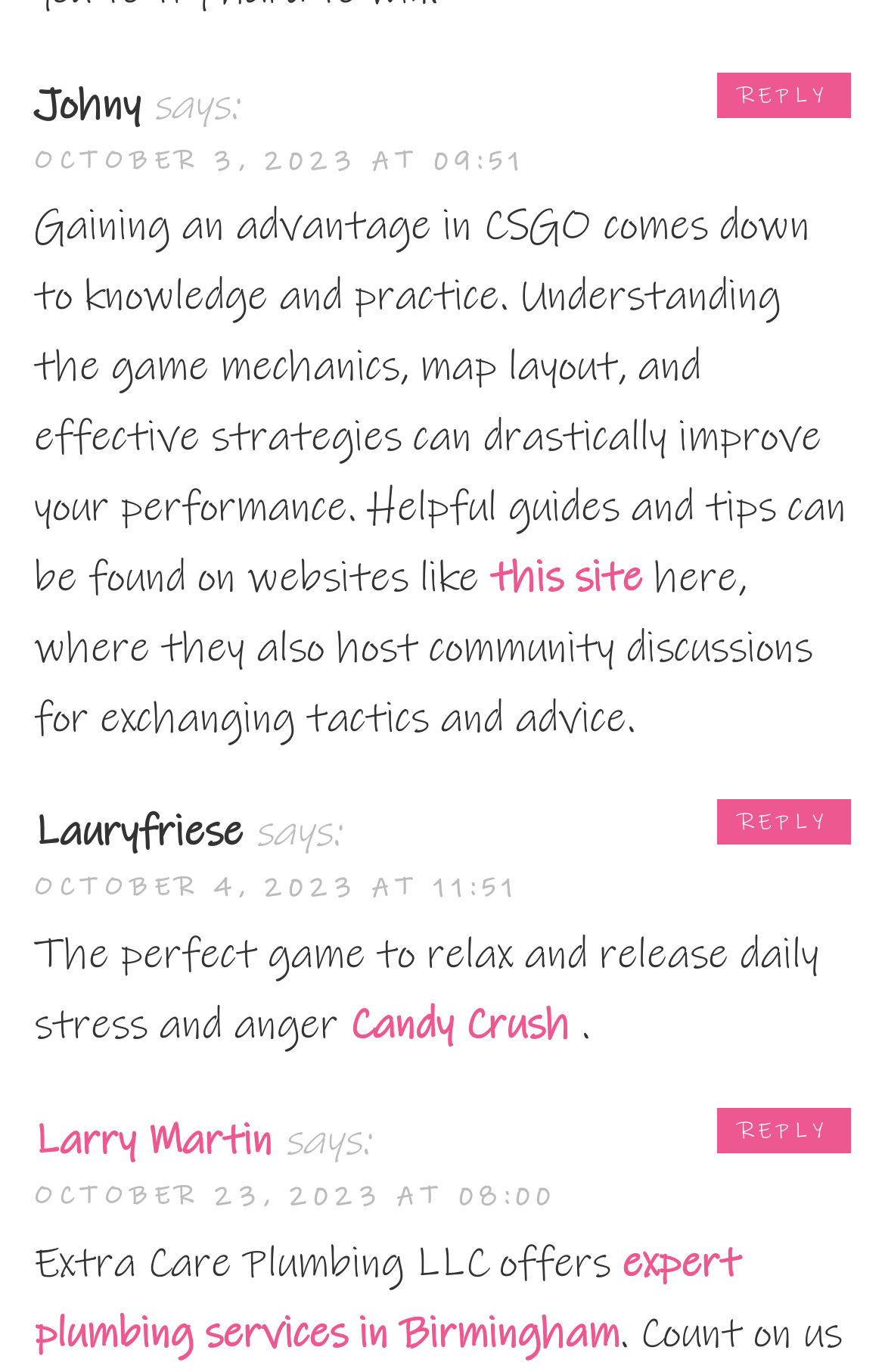What is the name of the company mentioned in the fourth comment?
Using the image as a reference, answer the question with a short word or phrase.

Extra Care Plumbing LLC